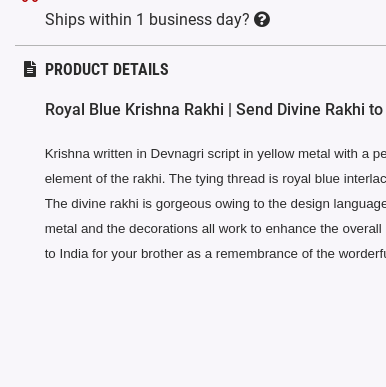What is the color of the thread used in the rakhi?
Using the screenshot, give a one-word or short phrase answer.

Royal blue